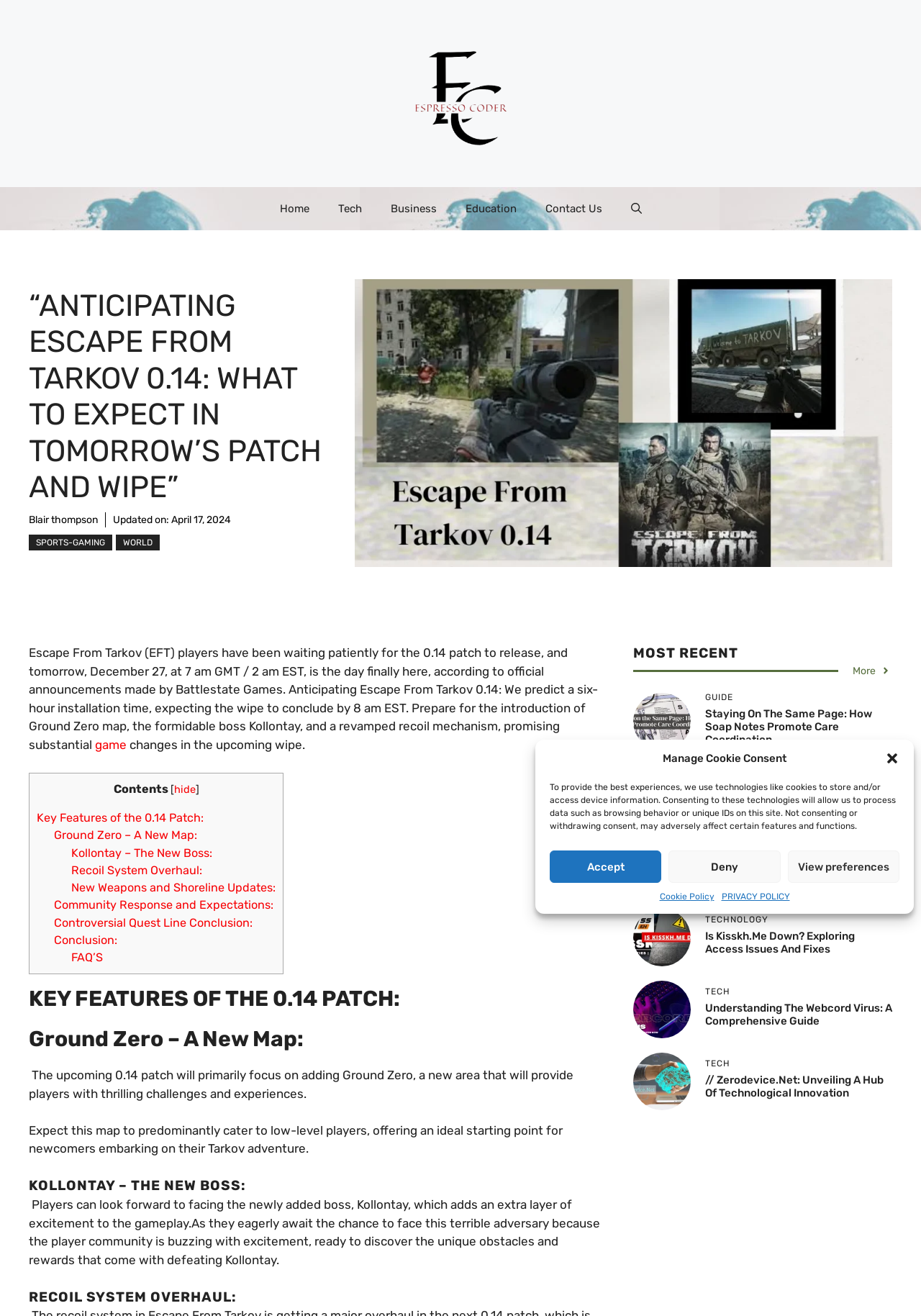What is the title or heading displayed on the webpage?

“ANTICIPATING ESCAPE FROM TARKOV 0.14: WHAT TO EXPECT IN TOMORROW’S PATCH AND WIPE”